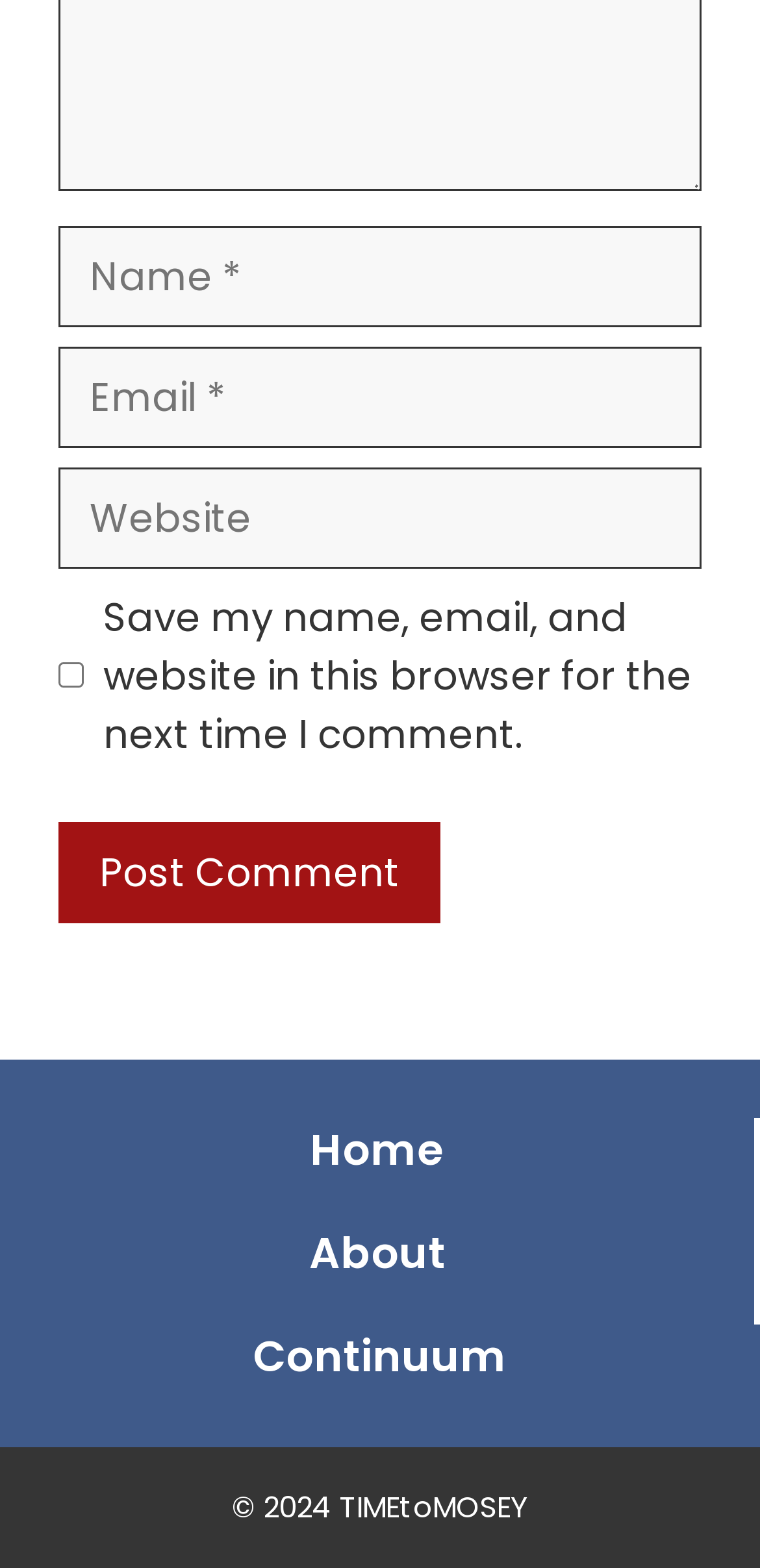Could you specify the bounding box coordinates for the clickable section to complete the following instruction: "Input your email"?

[0.077, 0.221, 0.923, 0.285]